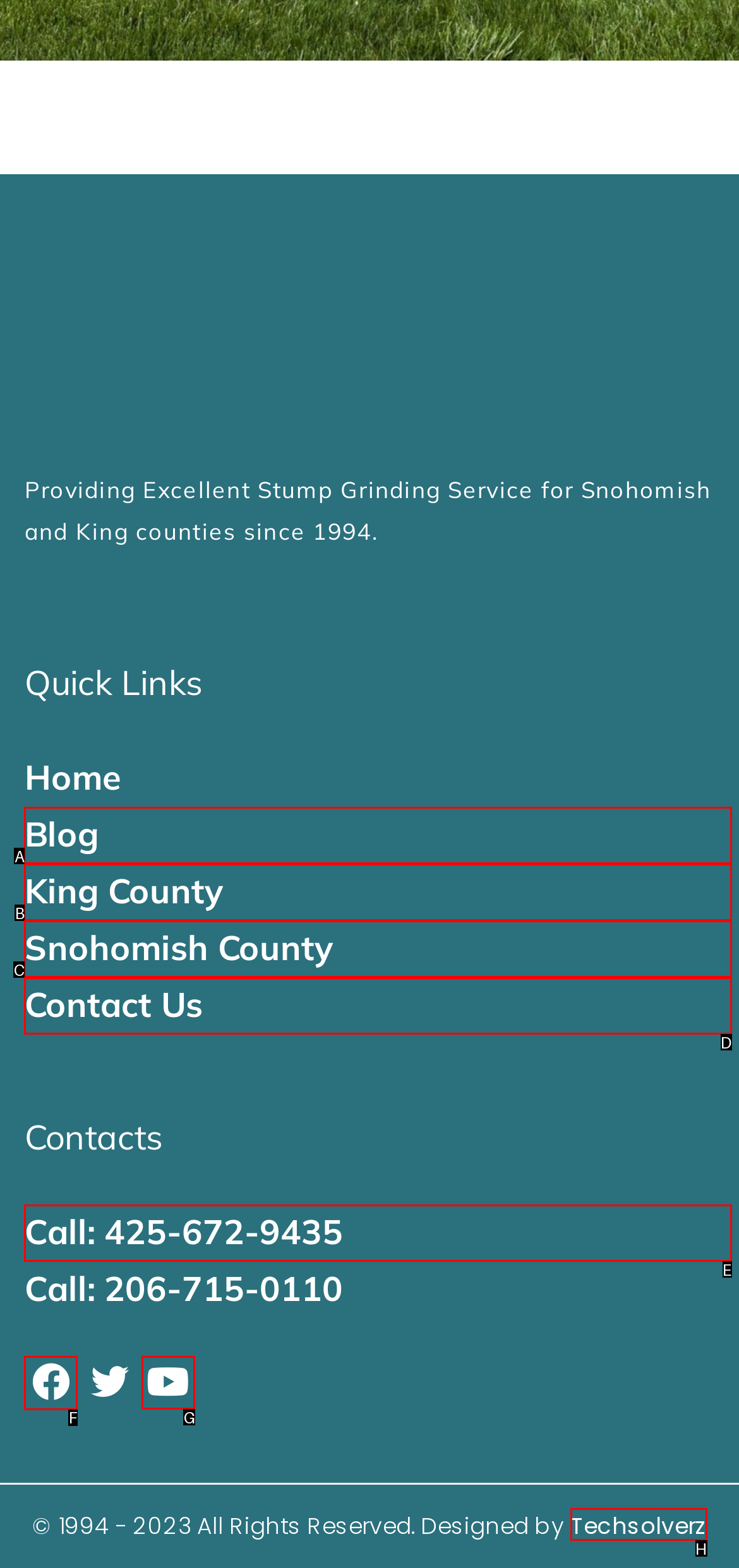For the task: Check the company's Facebook page, tell me the letter of the option you should click. Answer with the letter alone.

F